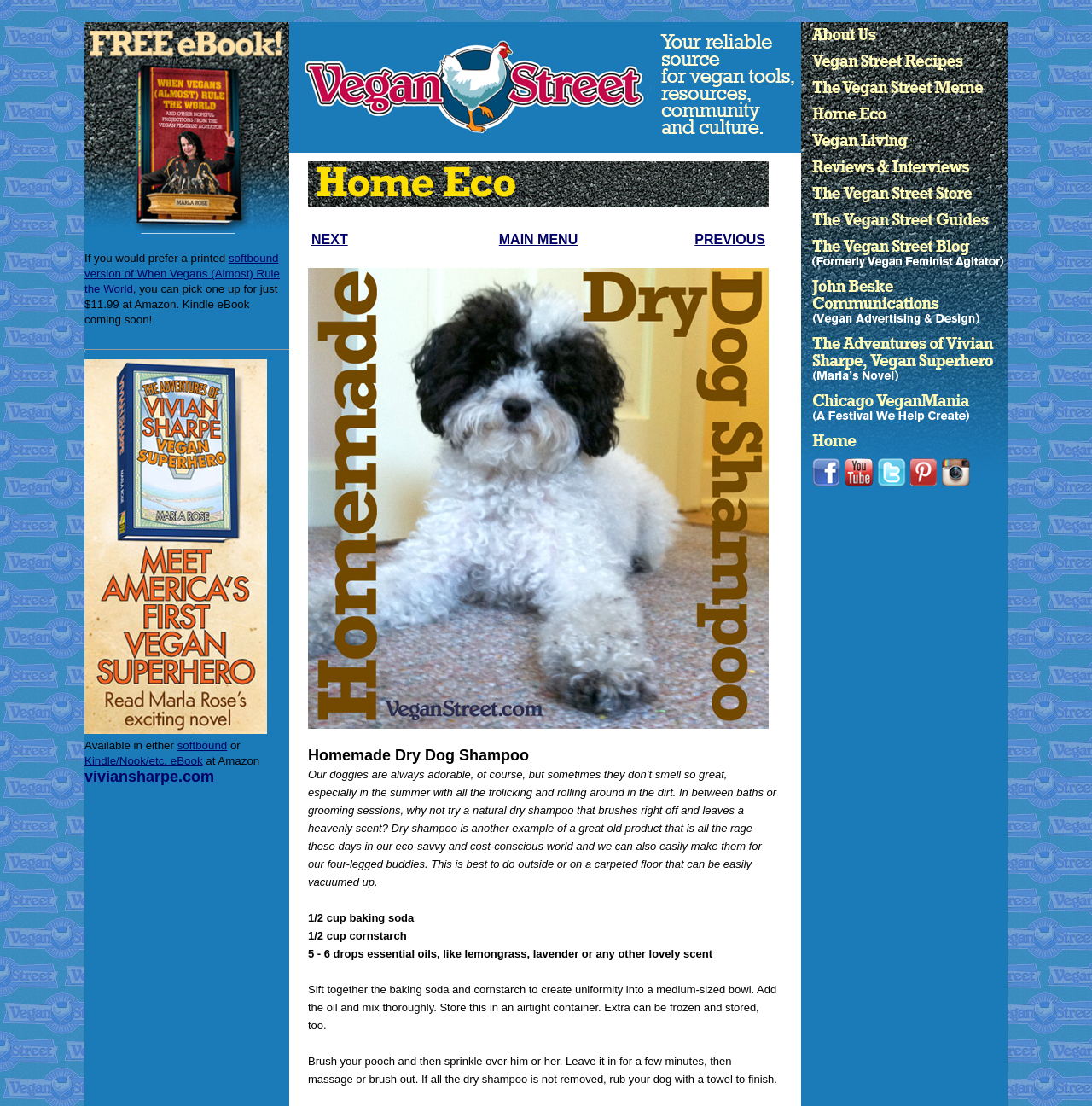Describe the webpage meticulously, covering all significant aspects.

The webpage is divided into two main sections. On the left side, there is a section dedicated to a specific topic, "Homemade Dry Dog Shampoo". This section contains a brief introduction to the topic, followed by a list of ingredients and instructions on how to make the shampoo. The text is accompanied by an image related to the topic.

On the right side, there is a navigation menu with multiple links to various sections of the website, including "About Us", "Marla's Recipes", "The Daily Meme", and others. Each link is accompanied by a small image. The menu is organized into a table with multiple rows and columns.

At the top of the page, there is a banner with the website's title, "Vegan Street -- Home Eco - Homemade Dry Dog Shampoo". Below the banner, there is a section with a link to a book, "The Adventures of Vivian Sharpe, Vegan Superhero", and a call-to-action to purchase the book on Amazon.

Further down the page, there is a section with social media links, including Facebook, YouTube, Twitter, Pinterest, and Instagram. Each link is accompanied by a small image.

Overall, the webpage has a clean and organized layout, with a clear separation between the main content and the navigation menu. The use of images and icons adds visual appeal to the page.